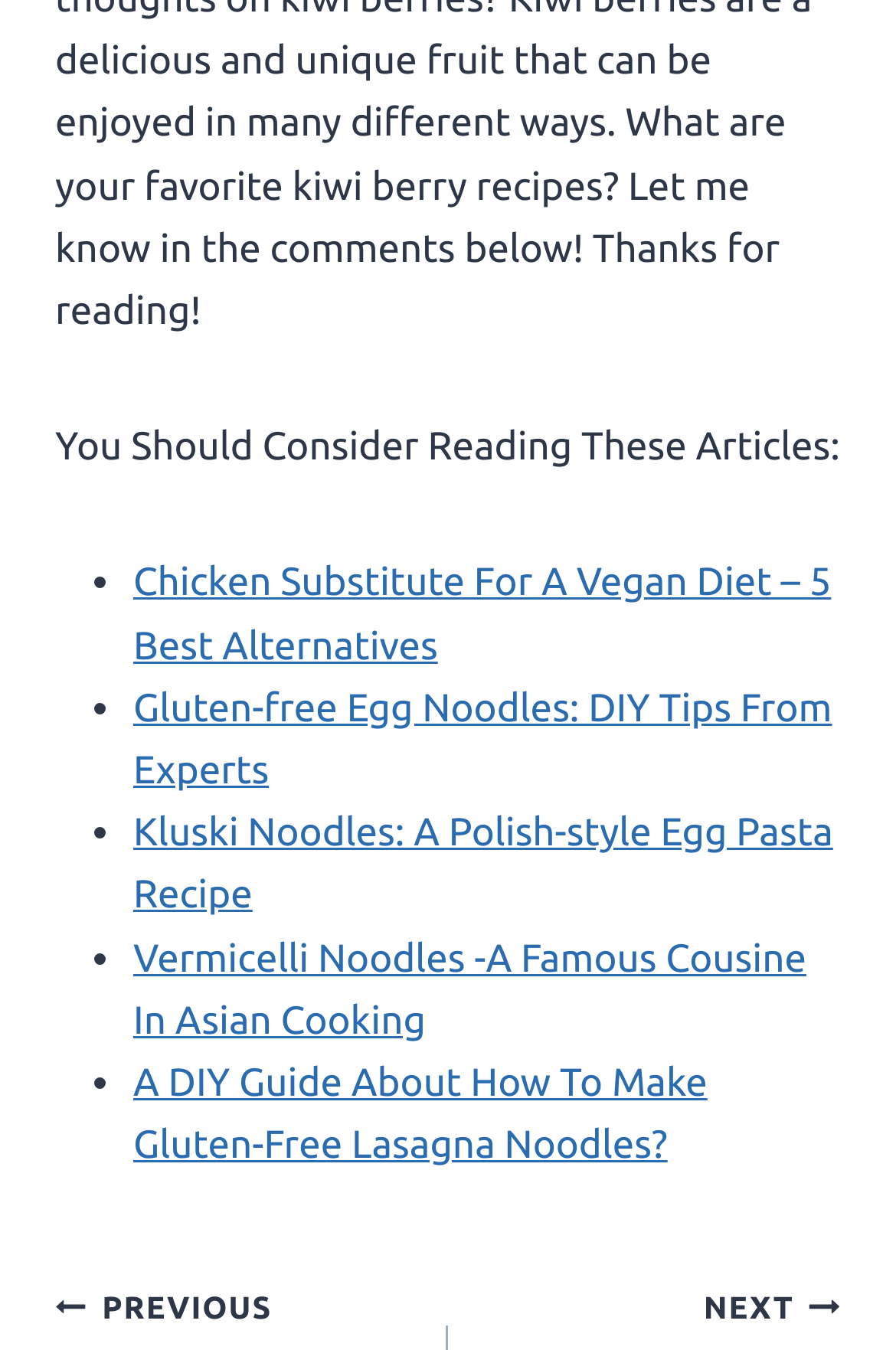Respond with a single word or phrase:
What is the last article about?

Gluten-free lasagna noodles